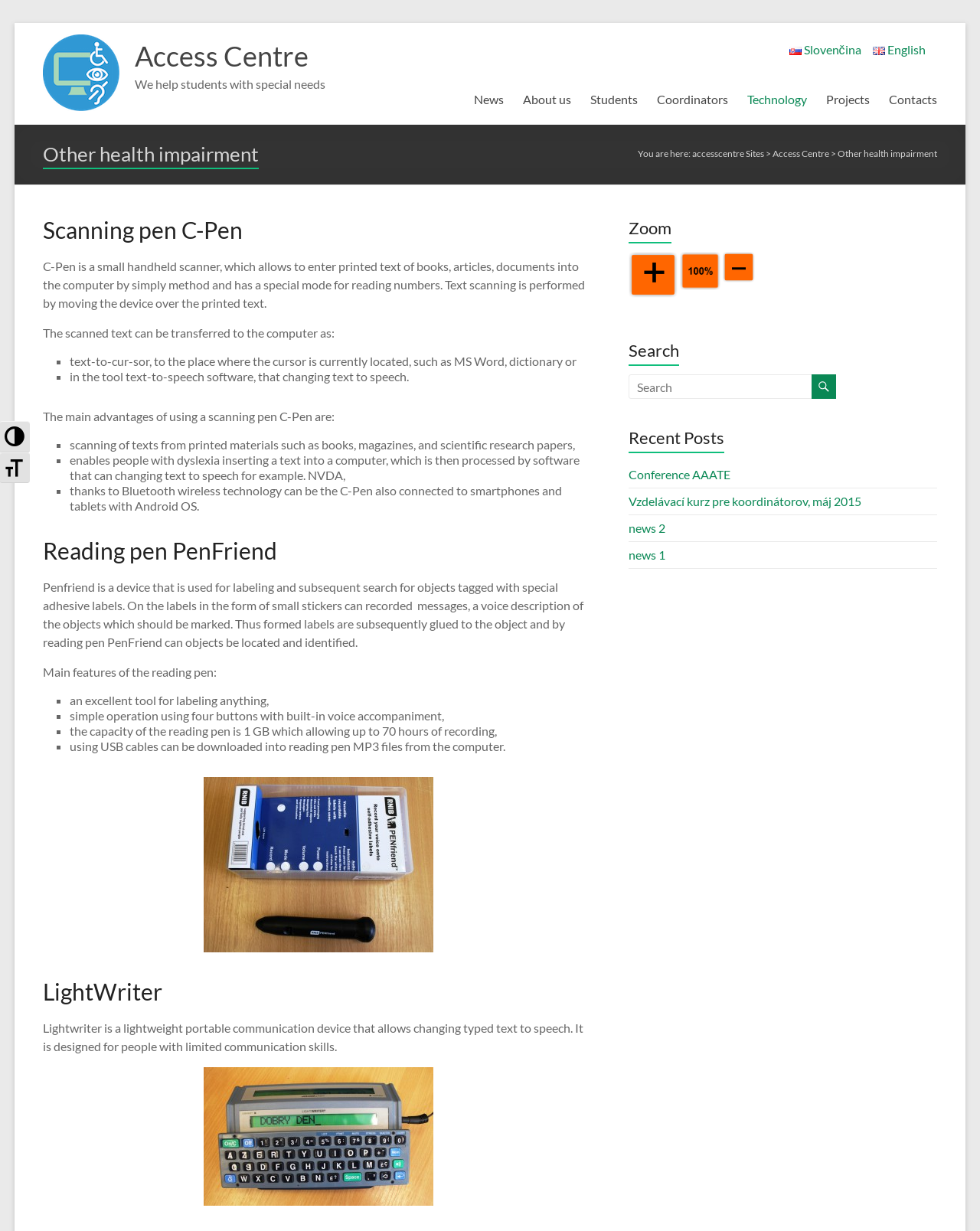Provide the bounding box coordinates, formatted as (top-left x, top-left y, bottom-right x, bottom-right y), with all values being floating point numbers between 0 and 1. Identify the bounding box of the UI element that matches the description: Toggle High Contrast

[0.0, 0.342, 0.03, 0.367]